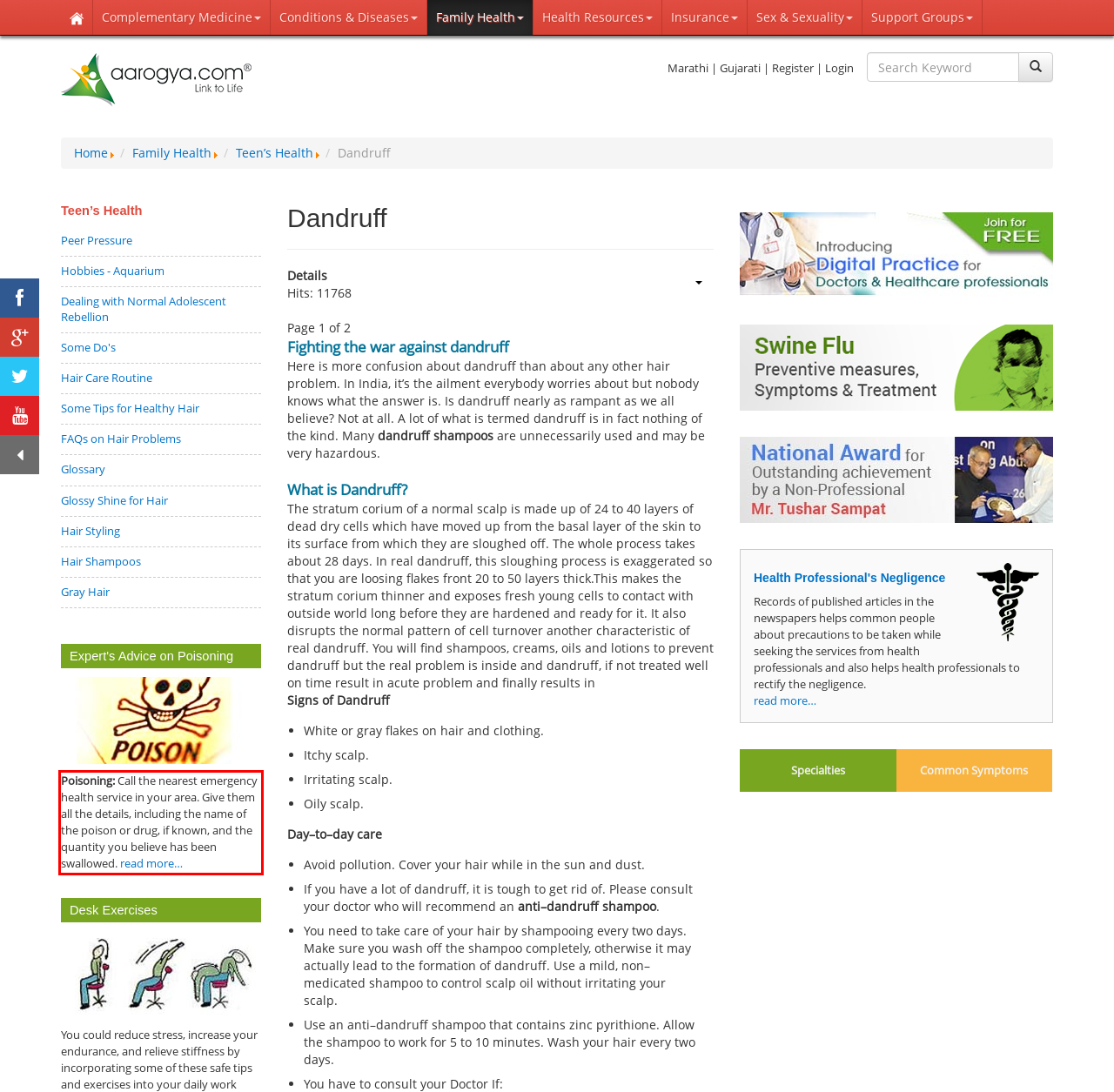You are provided with a screenshot of a webpage that includes a red bounding box. Extract and generate the text content found within the red bounding box.

Poisoning: Call the nearest emergency health service in your area. Give them all the details, including the name of the poison or drug, if known, and the quantity you believe has been swallowed. read more…